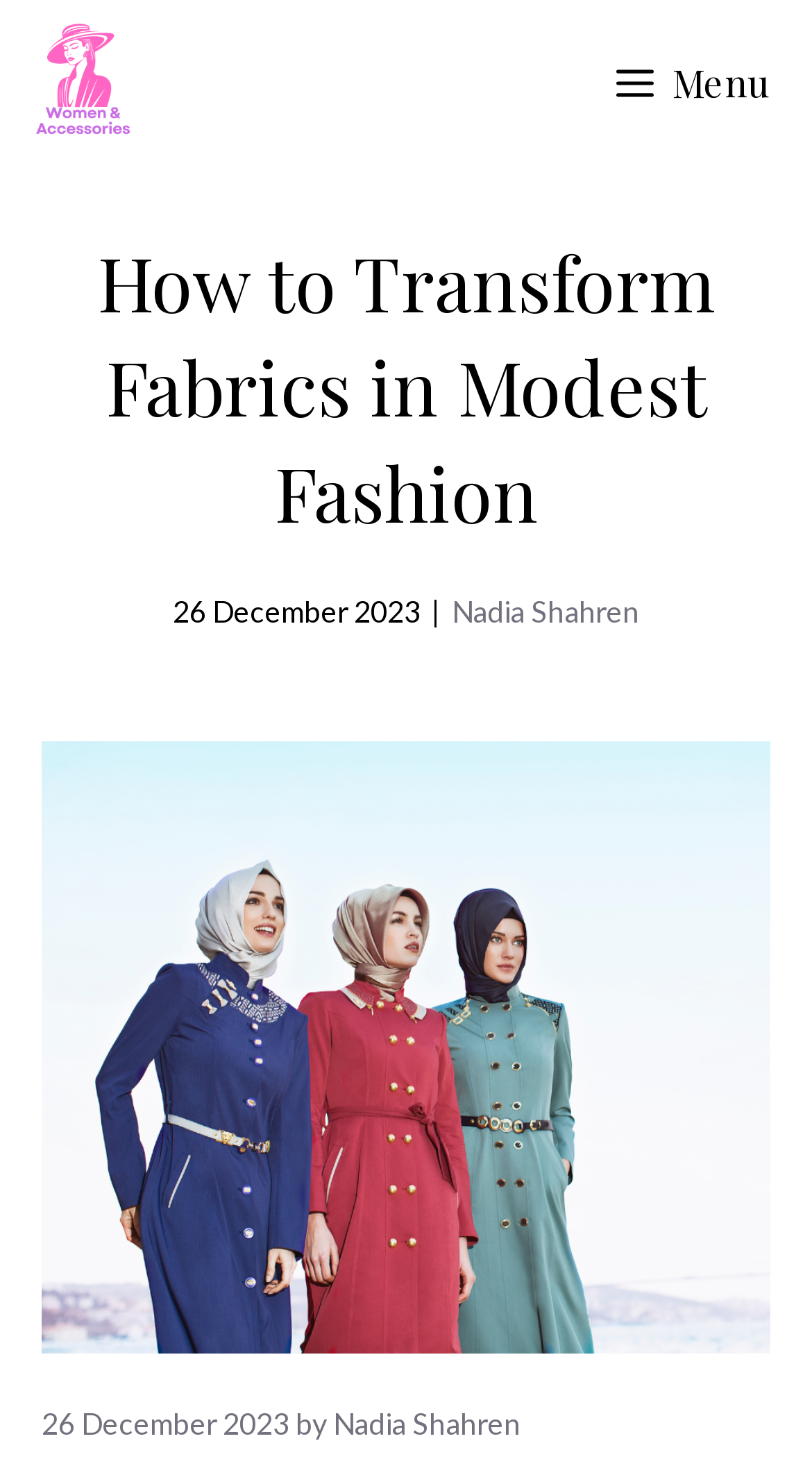What is the category of the blog post?
Make sure to answer the question with a detailed and comprehensive explanation.

I found the category of the blog post by looking at the link element with the text 'Women and Accessories', which is a child of the Root Element.